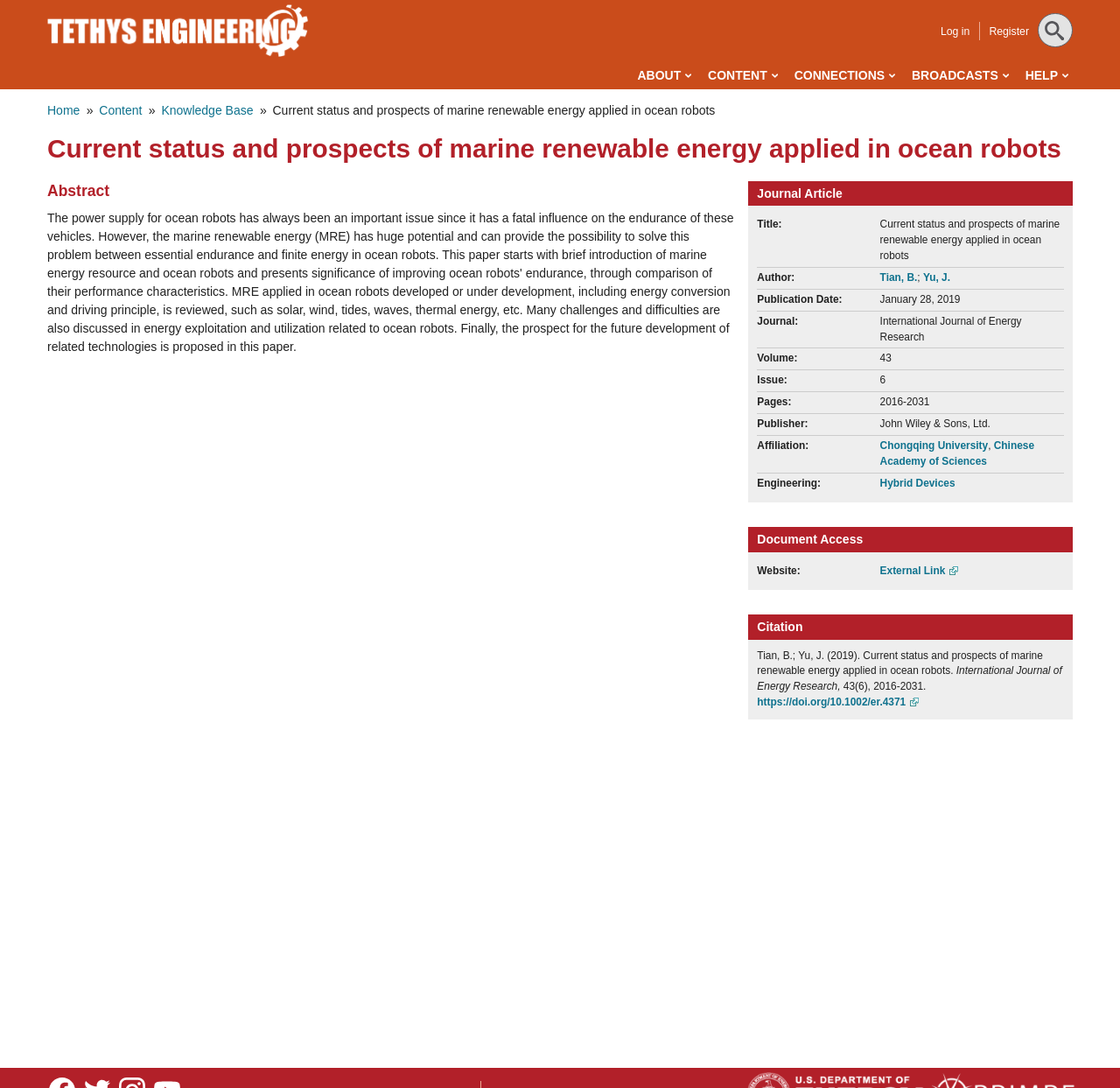Determine the bounding box coordinates for the clickable element to execute this instruction: "Click the 'CONTENT' link". Provide the coordinates as four float numbers between 0 and 1, i.e., [left, top, right, bottom].

[0.632, 0.057, 0.694, 0.082]